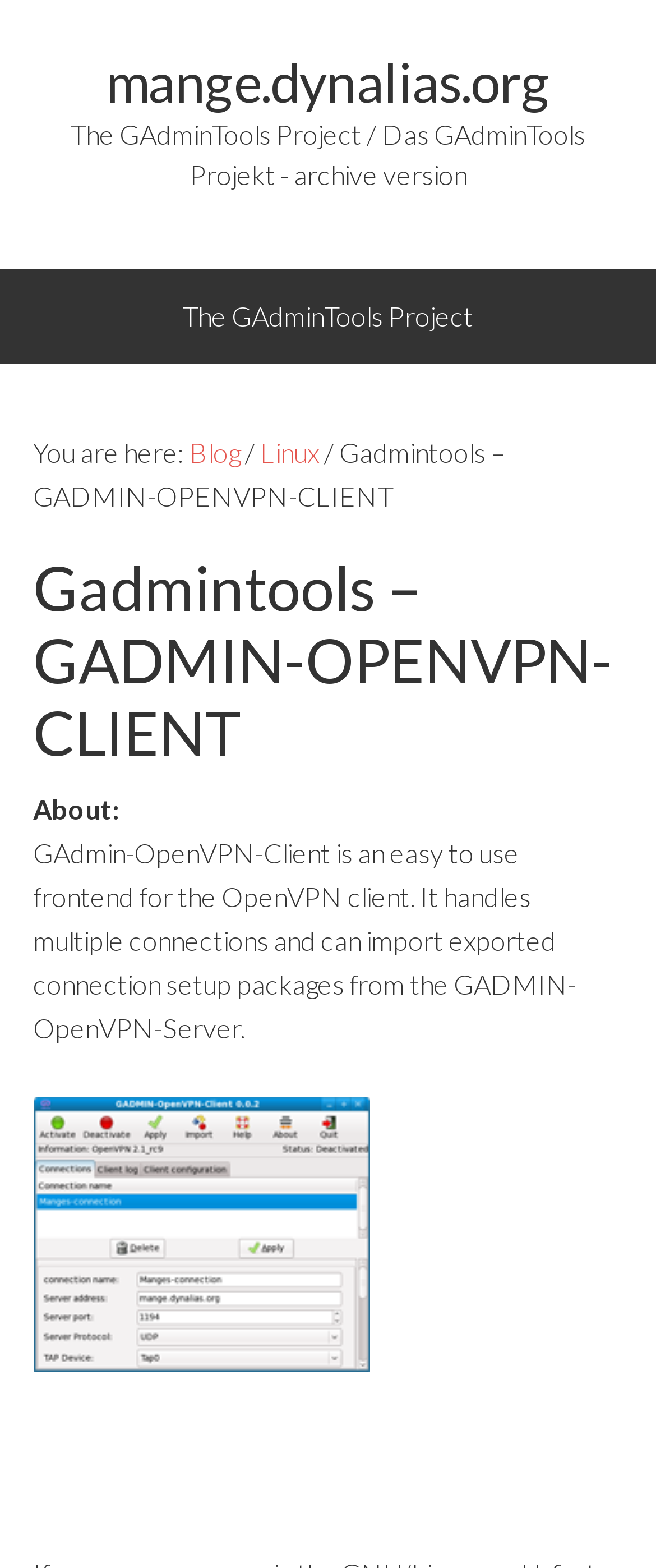Describe every aspect of the webpage in a detailed manner.

The webpage is about the GAdminTools Project, specifically the GADMIN-OPENVPN-CLIENT. At the top, there is a link to "mange.dynalias.org" and a static text stating "The GAdminTools Project / Das GAdminTools Projekt - archive version". 

Below this, there is a navigation menu labeled "Haupt" which contains links to "The GAdminTools Project", "Blog", and "Linux". The navigation menu is followed by a breadcrumb trail indicating the current location, "Gadmintools – GADMIN-OPENVPN-CLIENT".

The main content of the page is divided into two sections. The first section has a heading "Gadmintools – GADMIN-OPENVPN-CLIENT" and provides information about the GAdmin-OpenVPN-Client, stating that it is an easy-to-use frontend for the OpenVPN client that can handle multiple connections and import exported connection setup packages from the GADMIN-OpenVPN-Server.

To the right of this text, there is an image related to the GAdmin-OpenVPN-Client. Below the image, there is a small, empty space, indicated by a non-breaking space character.